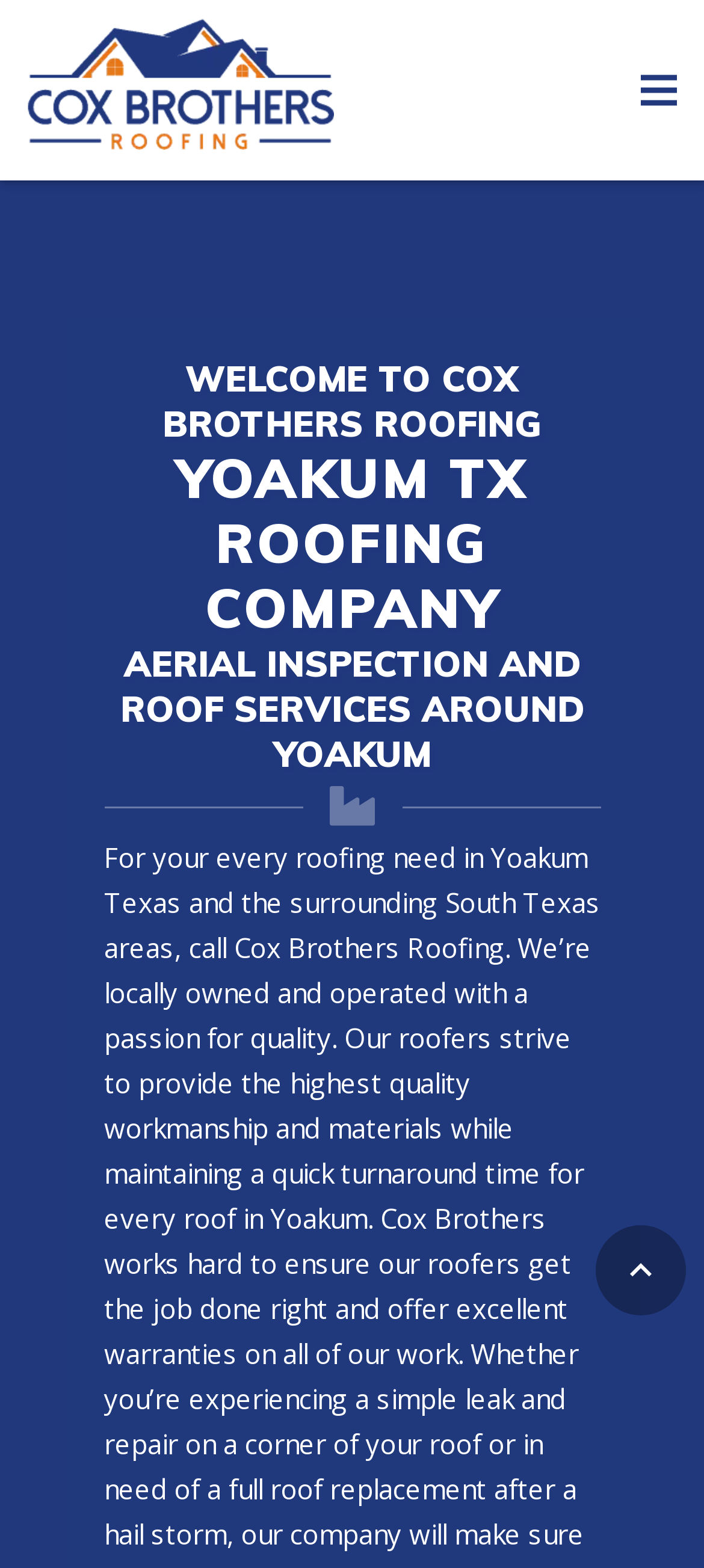Using floating point numbers between 0 and 1, provide the bounding box coordinates in the format (top-left x, top-left y, bottom-right x, bottom-right y). Locate the UI element described here: aria-label="Menu"

[0.879, 0.029, 0.992, 0.086]